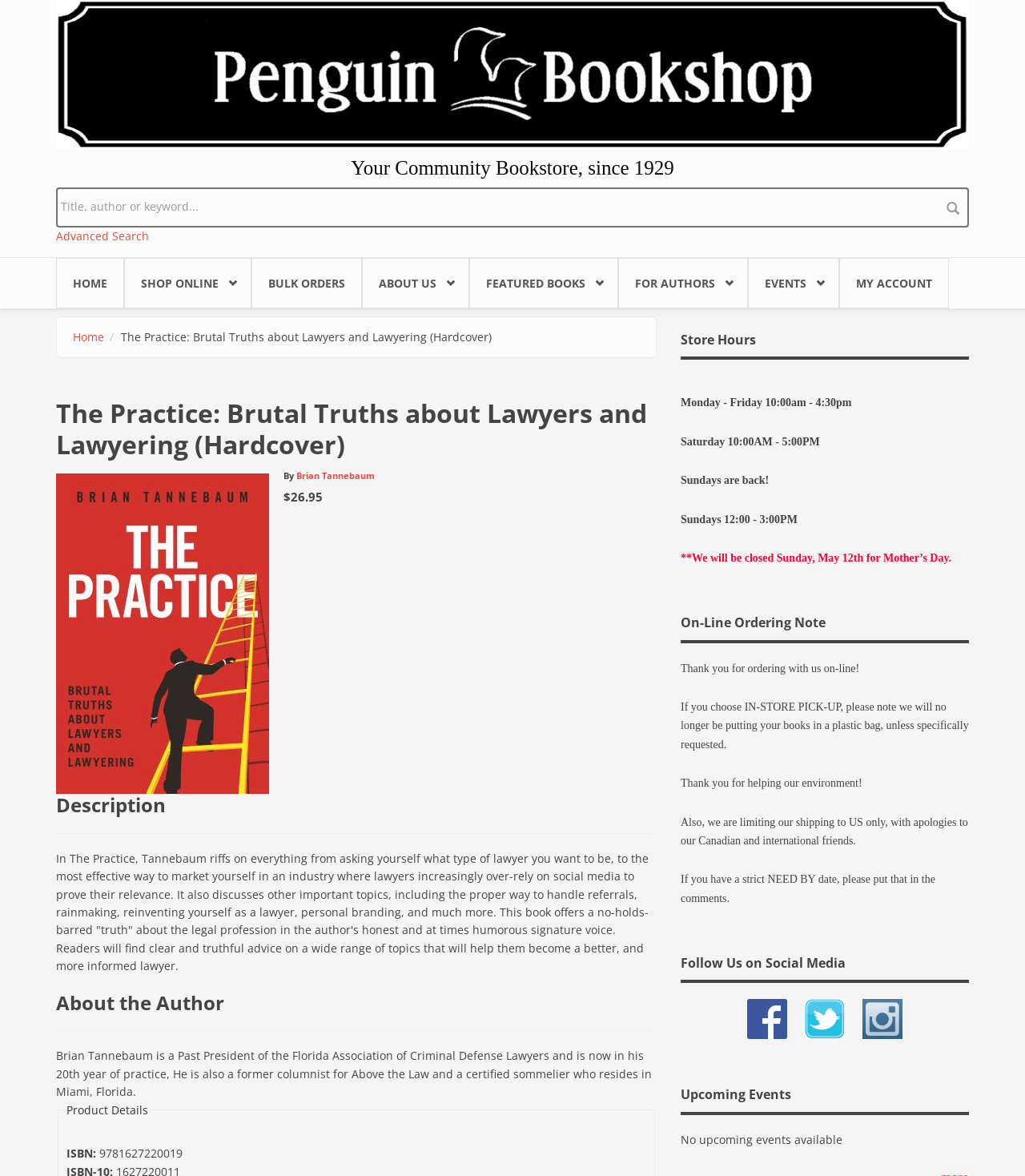Please identify the bounding box coordinates of the area that needs to be clicked to fulfill the following instruction: "Follow the bookstore on social media."

[0.725, 0.859, 0.772, 0.872]